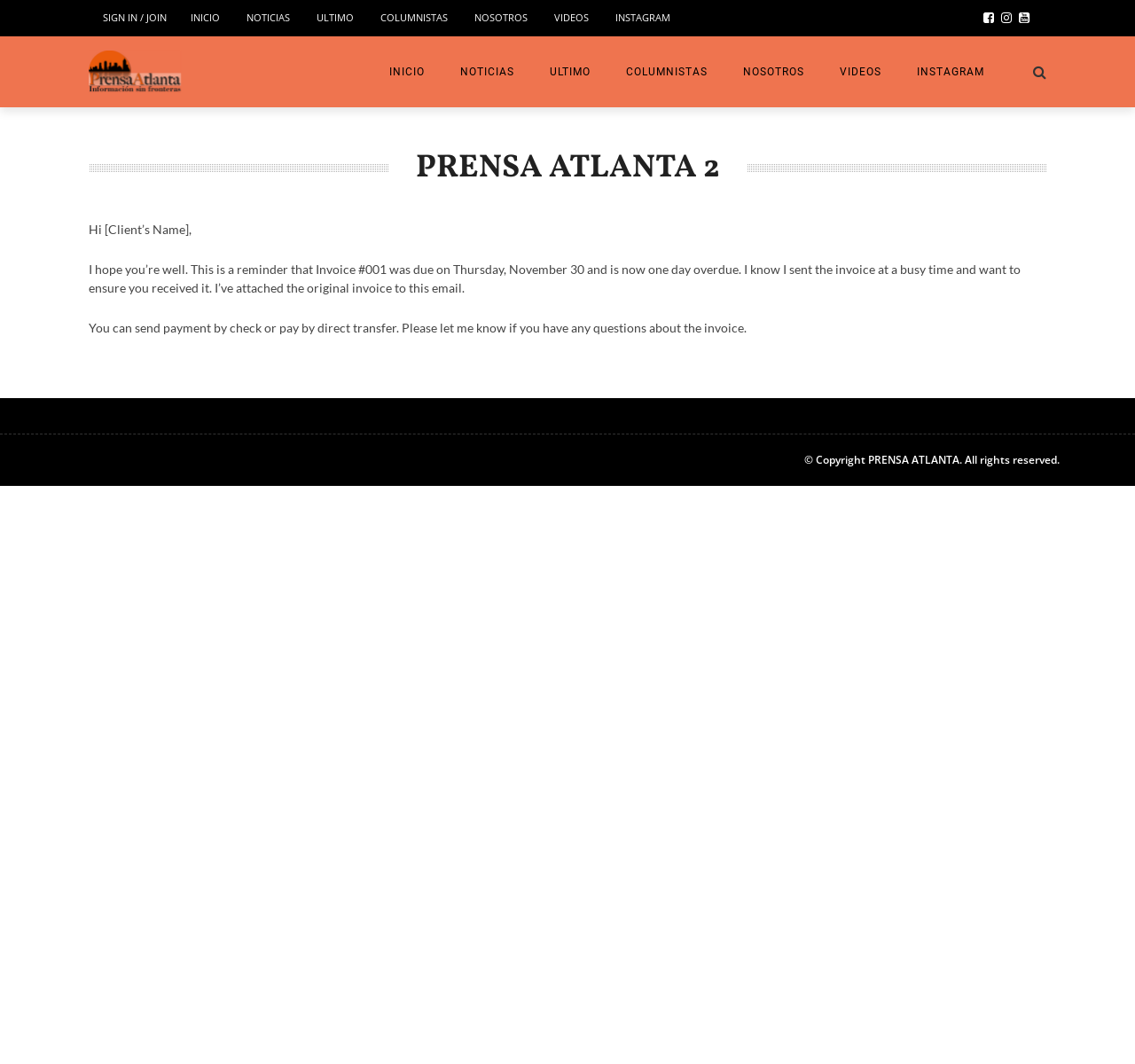What is the copyright information at the bottom of the webpage?
Respond with a short answer, either a single word or a phrase, based on the image.

Copyright Prensa Atlanta. All rights reserved.